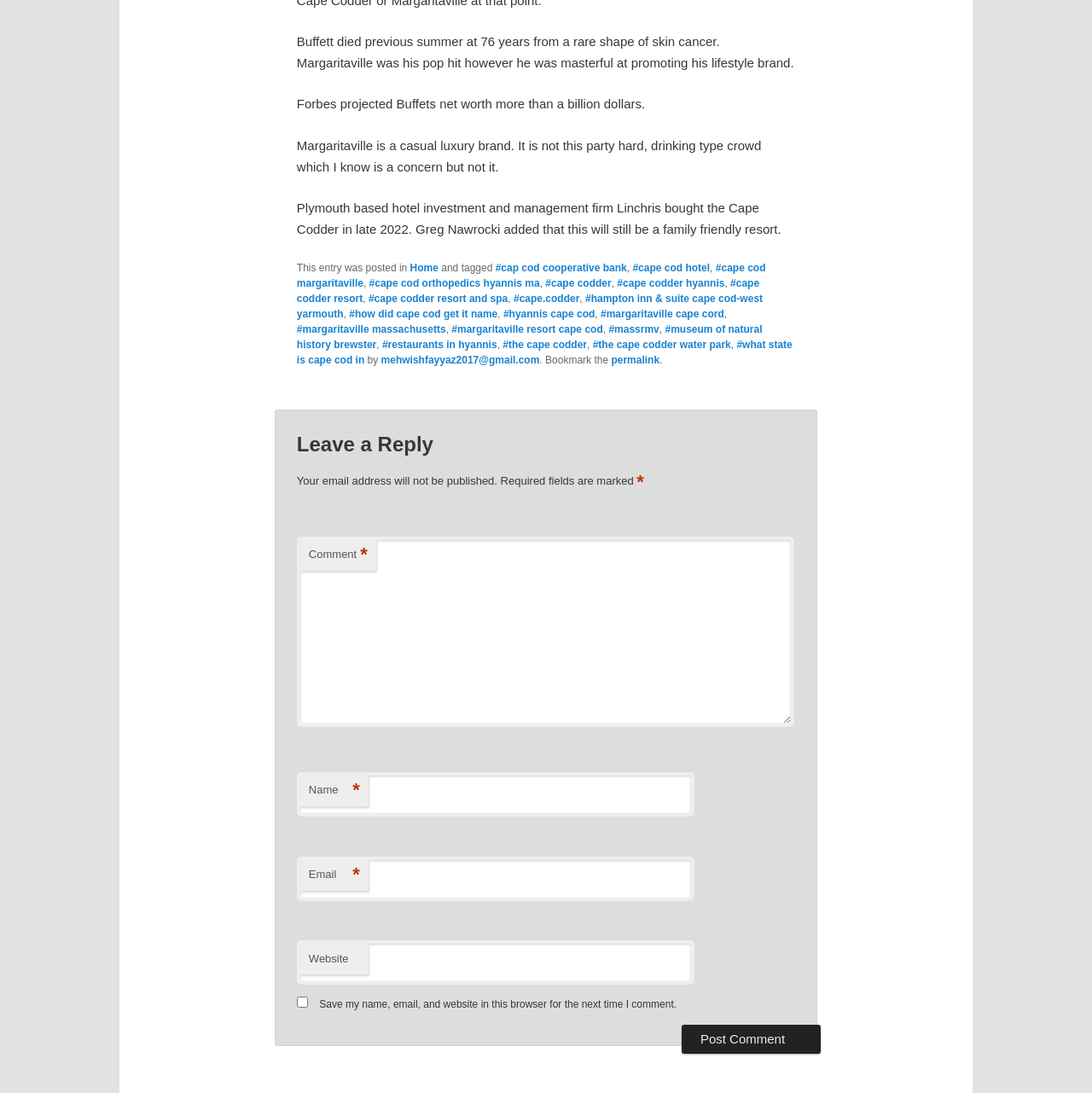Determine the bounding box coordinates of the region that needs to be clicked to achieve the task: "Click the 'Margaritaville' link".

[0.272, 0.24, 0.701, 0.265]